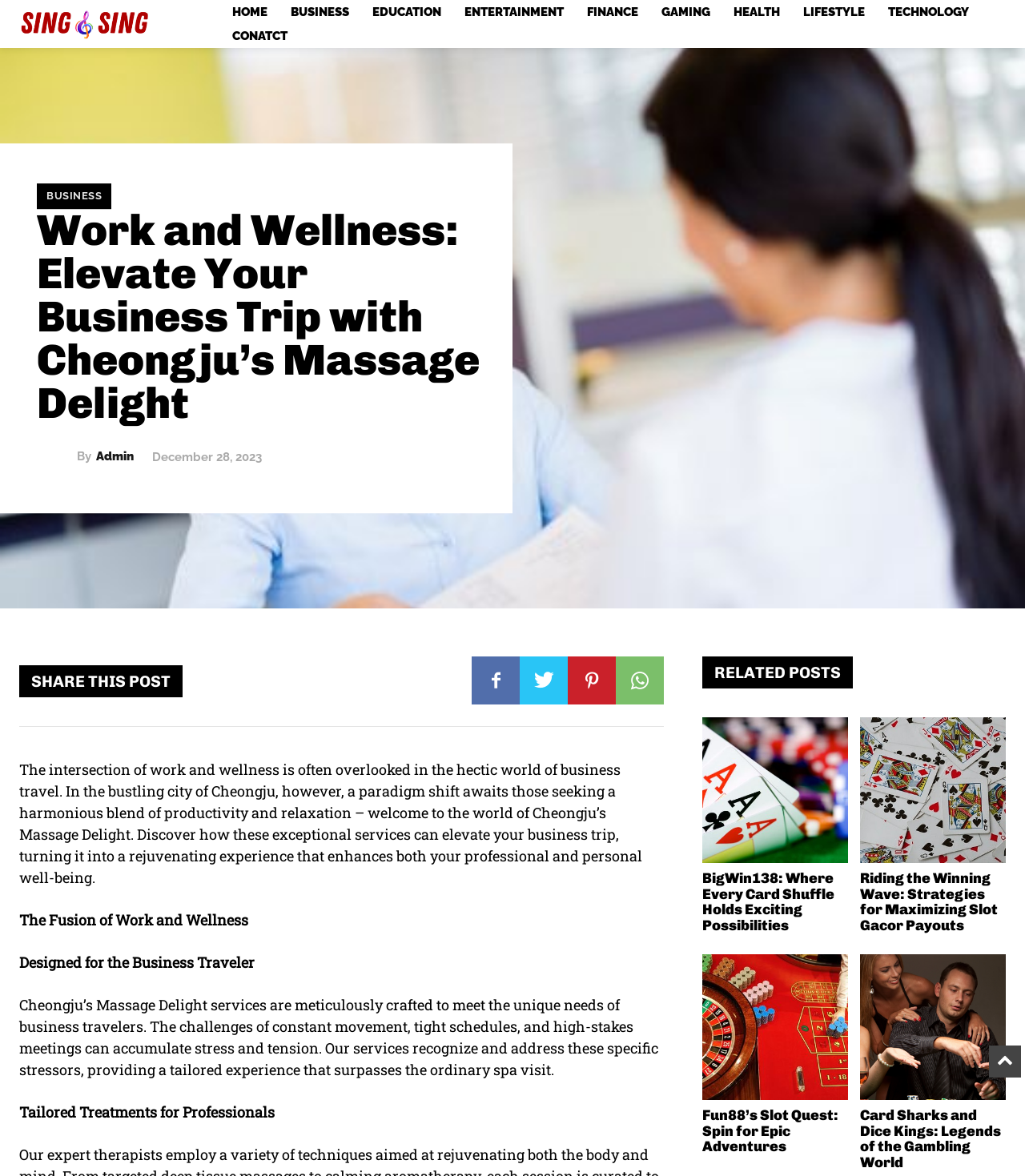Locate the primary headline on the webpage and provide its text.

Work and Wellness: Elevate Your Business Trip with Cheongju’s Massage Delight